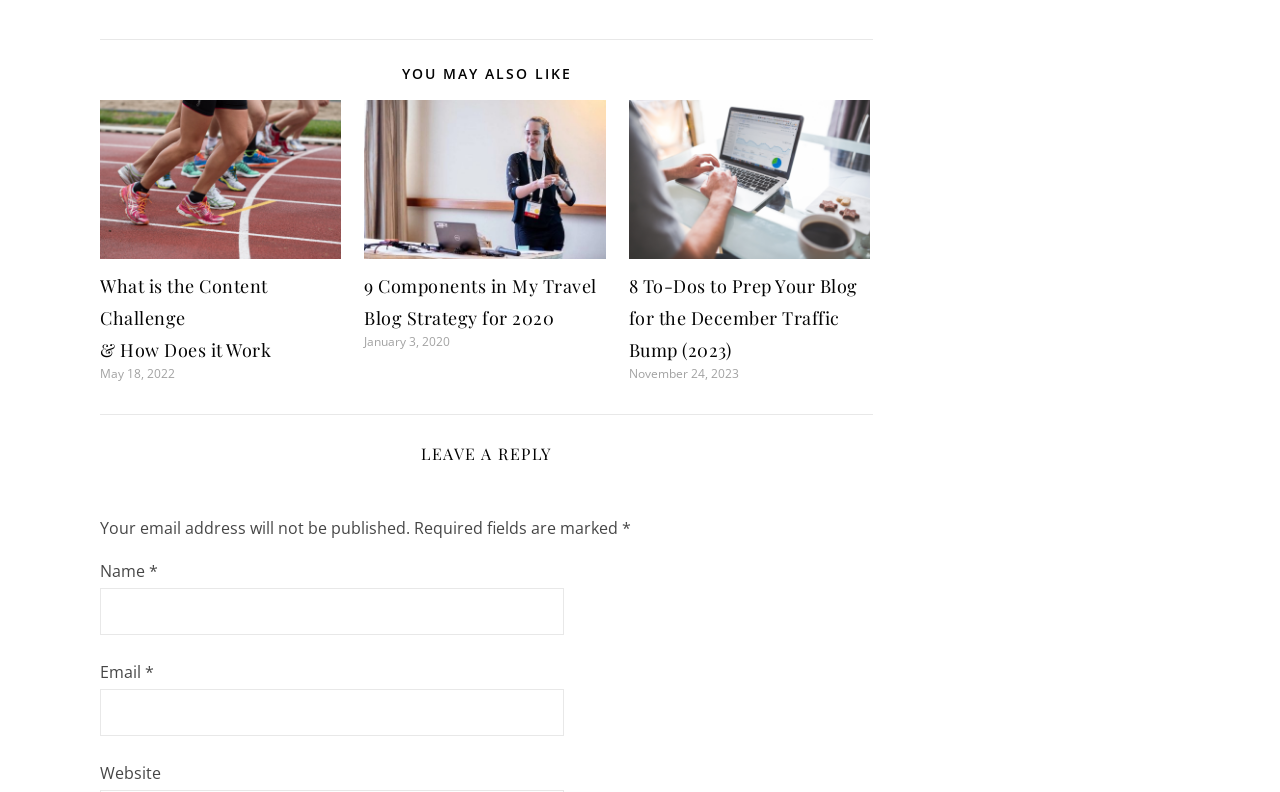Pinpoint the bounding box coordinates of the element to be clicked to execute the instruction: "Enter your name".

[0.078, 0.743, 0.44, 0.802]